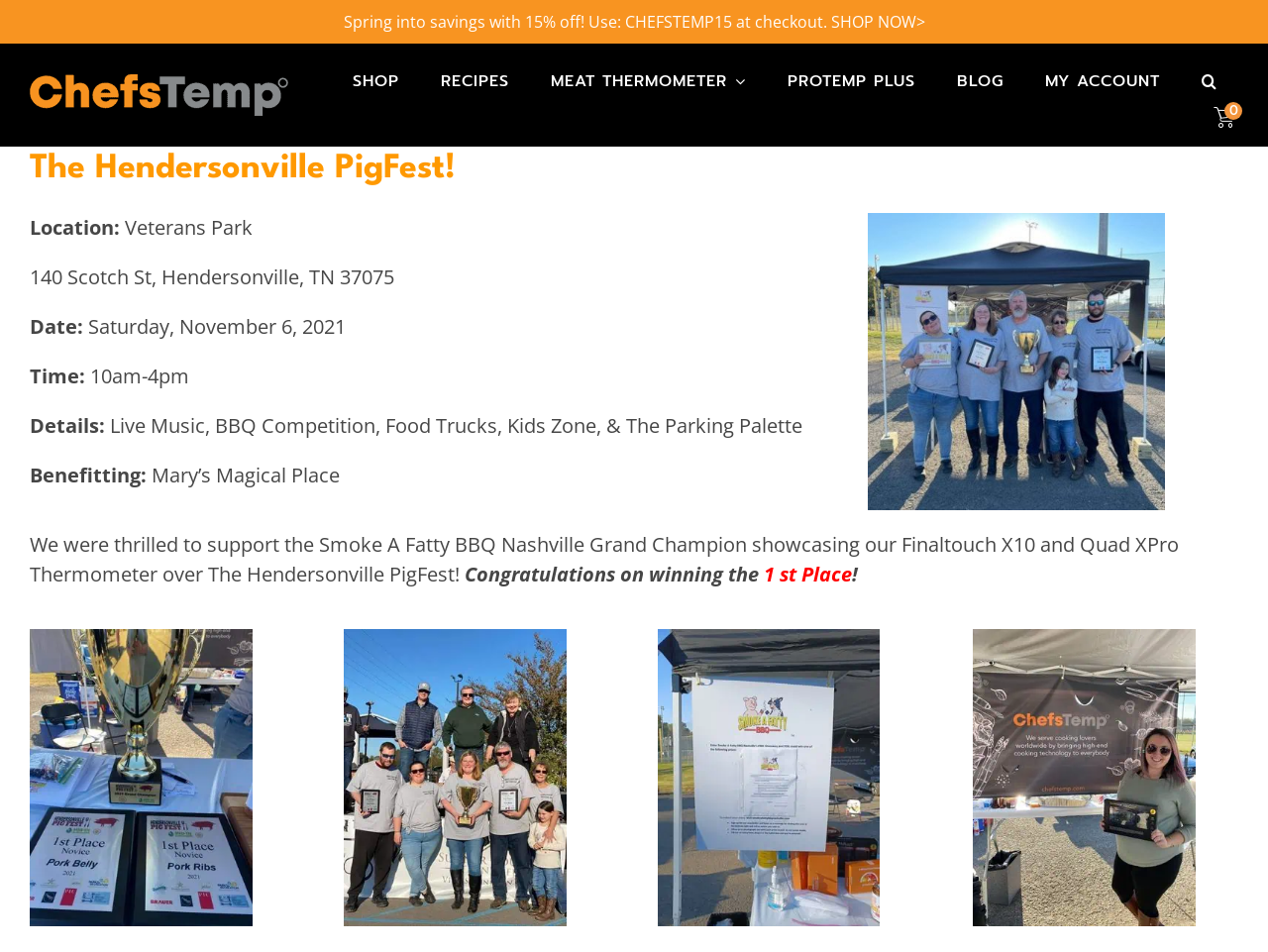Please identify the bounding box coordinates of the element that needs to be clicked to perform the following instruction: "Learn more about the 'PROTEMP PLUS'".

[0.616, 0.067, 0.727, 0.104]